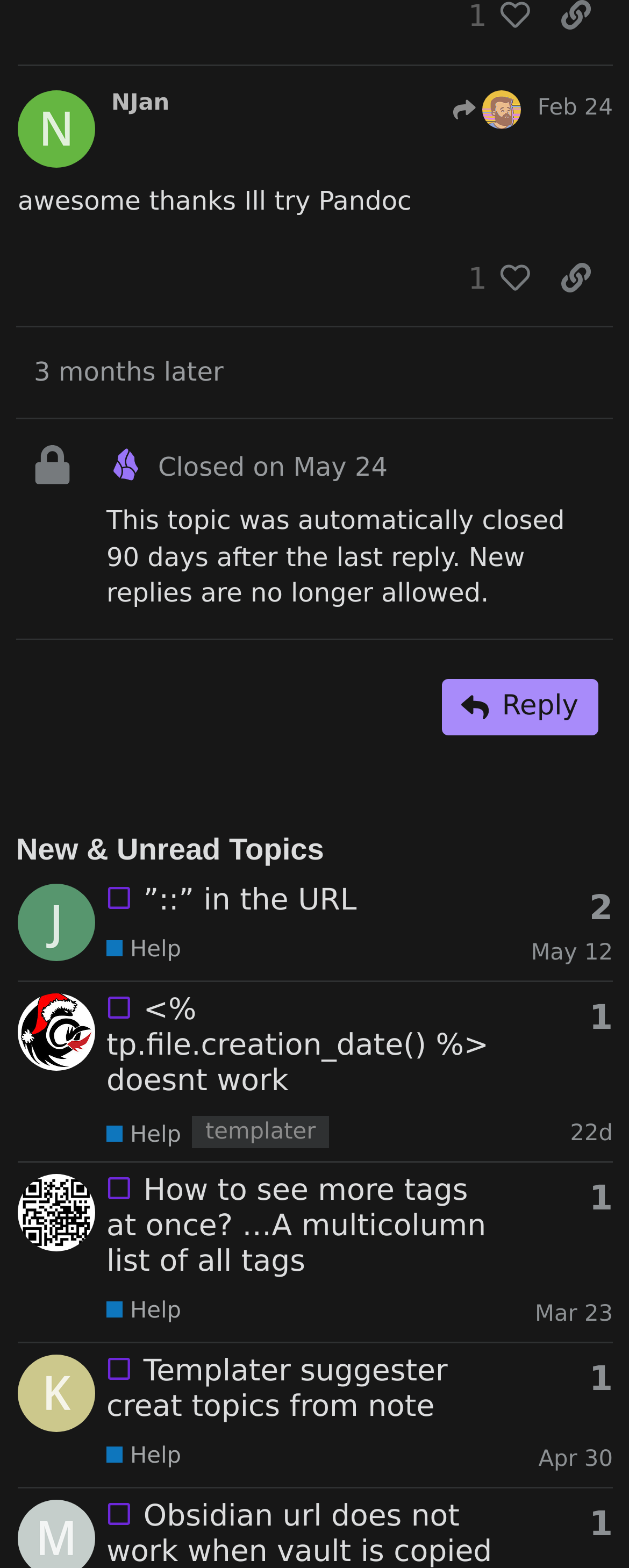Identify and provide the bounding box coordinates of the UI element described: "Help". The coordinates should be formatted as [left, top, right, bottom], with each number being a float between 0 and 1.

[0.169, 0.916, 0.288, 0.933]